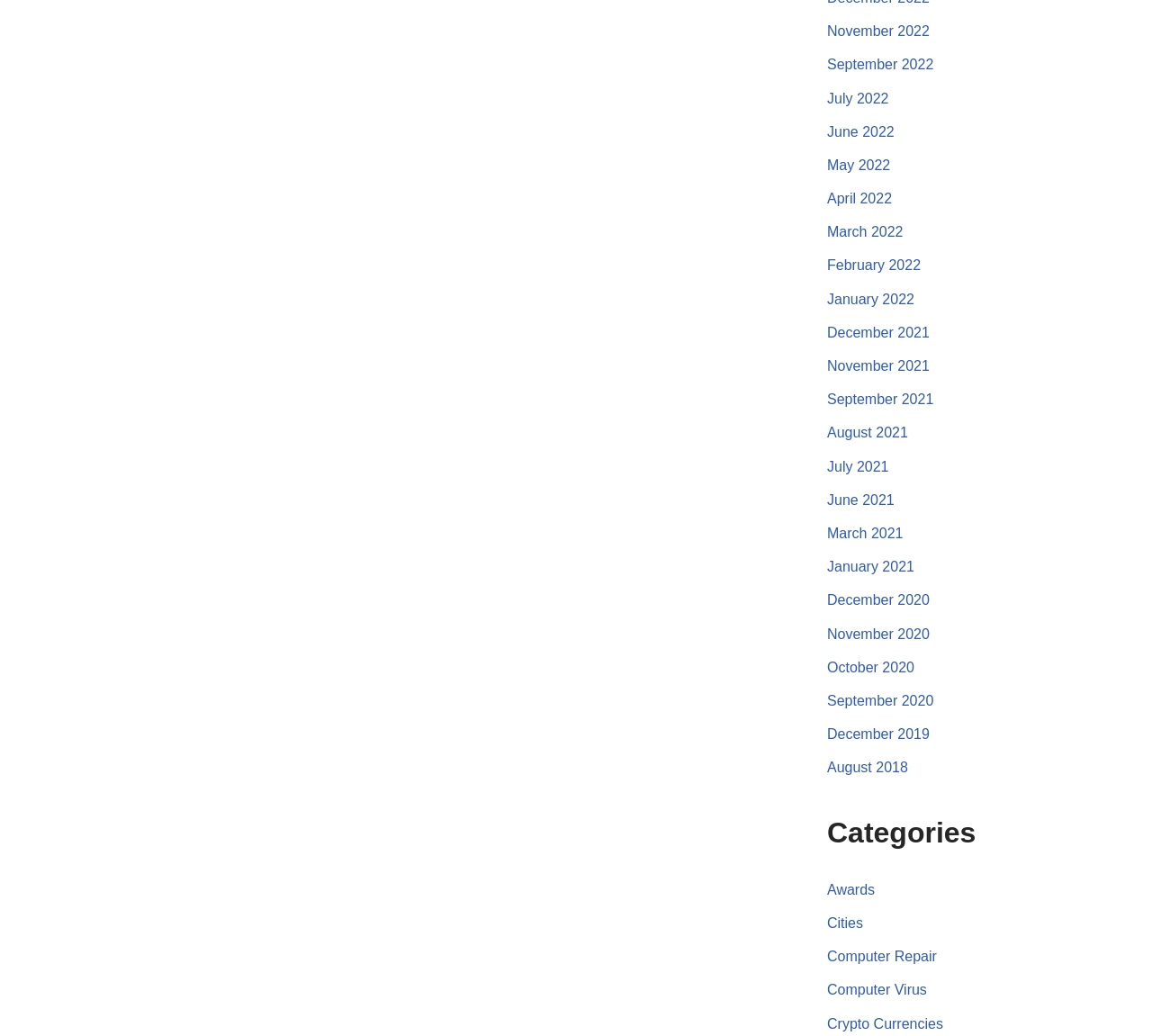Can you find the bounding box coordinates for the element to click on to achieve the instruction: "Check out Awards"?

[0.718, 0.851, 0.759, 0.866]